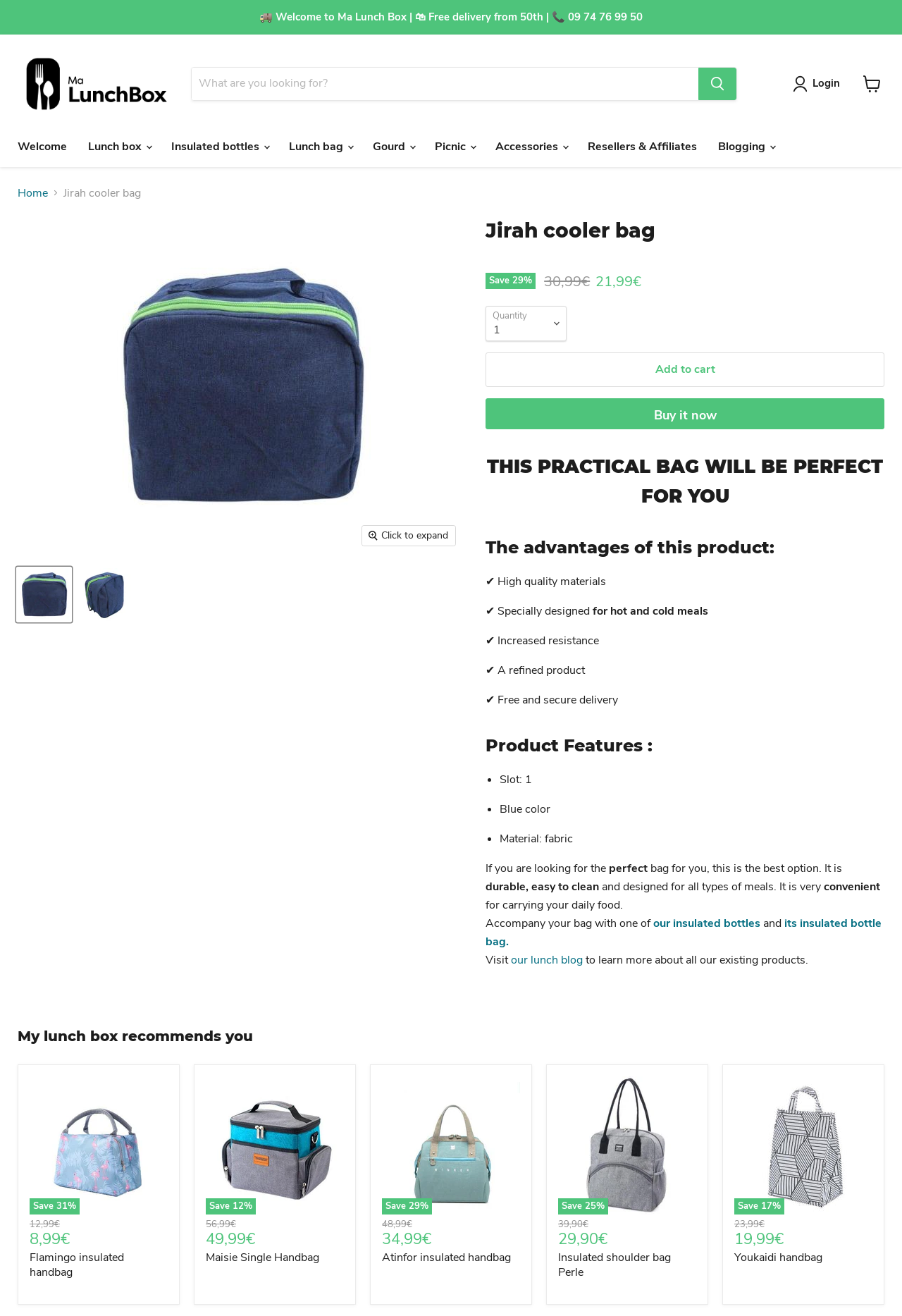What is the name of the product?
Refer to the image and provide a thorough answer to the question.

The name of the product can be found in the heading 'Jirah cooler bag' which is located in the article section of the webpage.